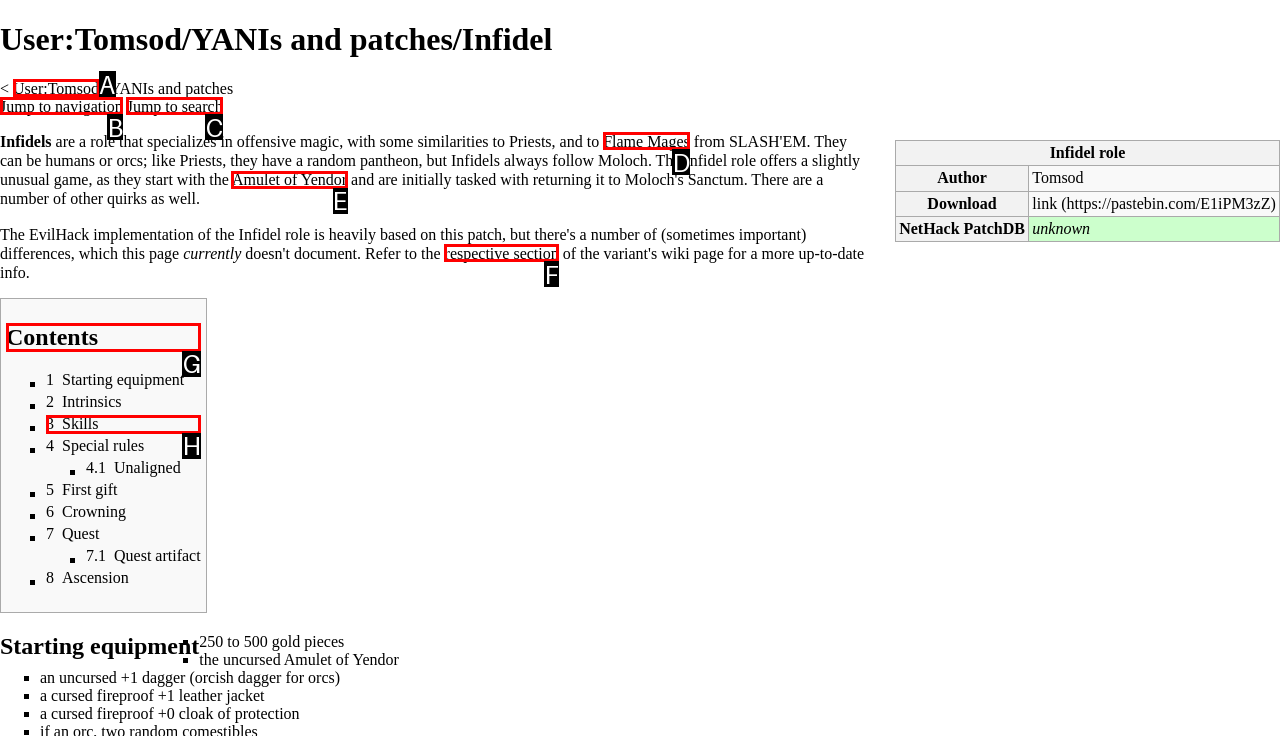Which UI element should you click on to achieve the following task: View the contents of the page? Provide the letter of the correct option.

G